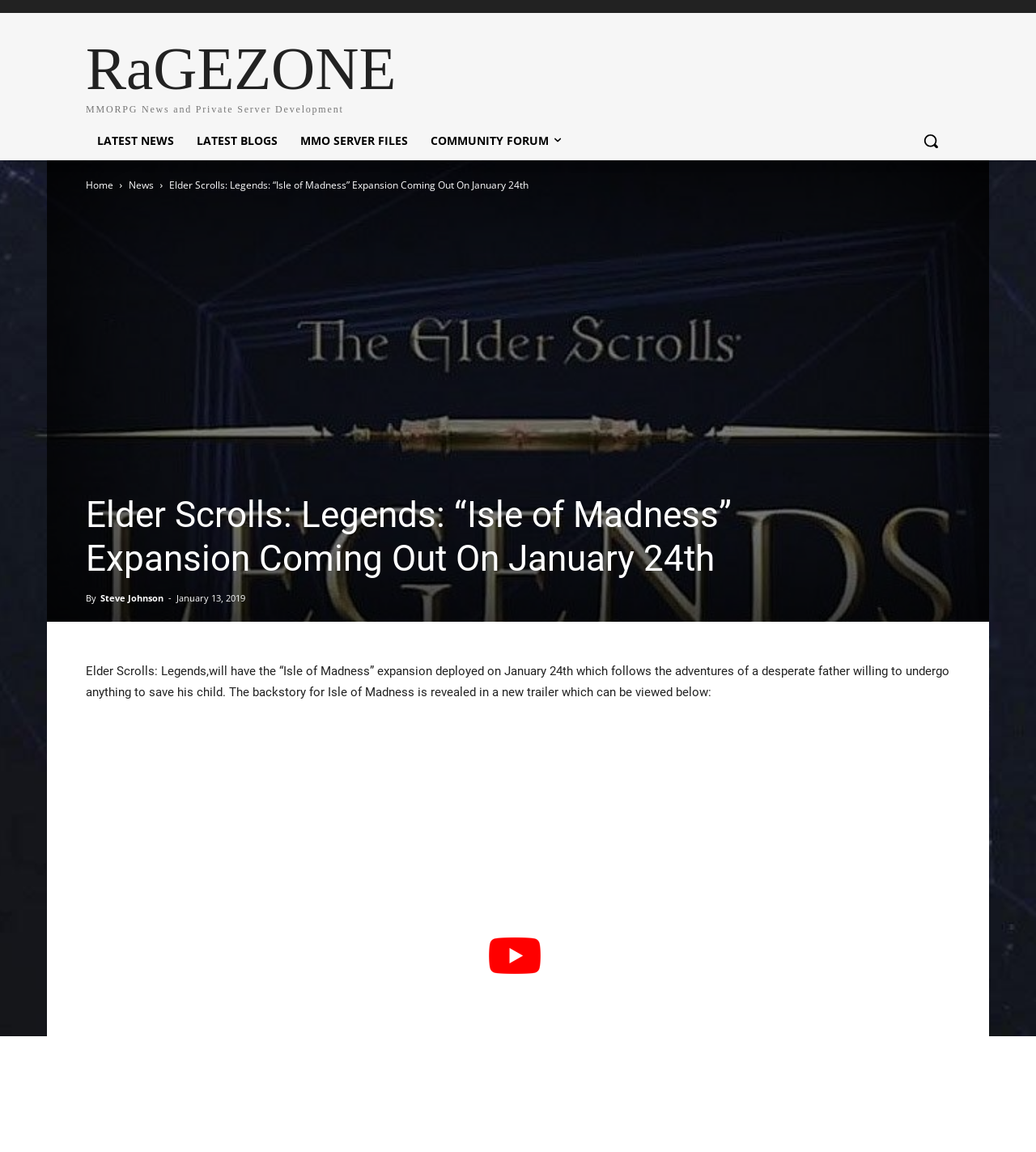Please reply to the following question using a single word or phrase: 
Who is the author of the article?

Steve Johnson